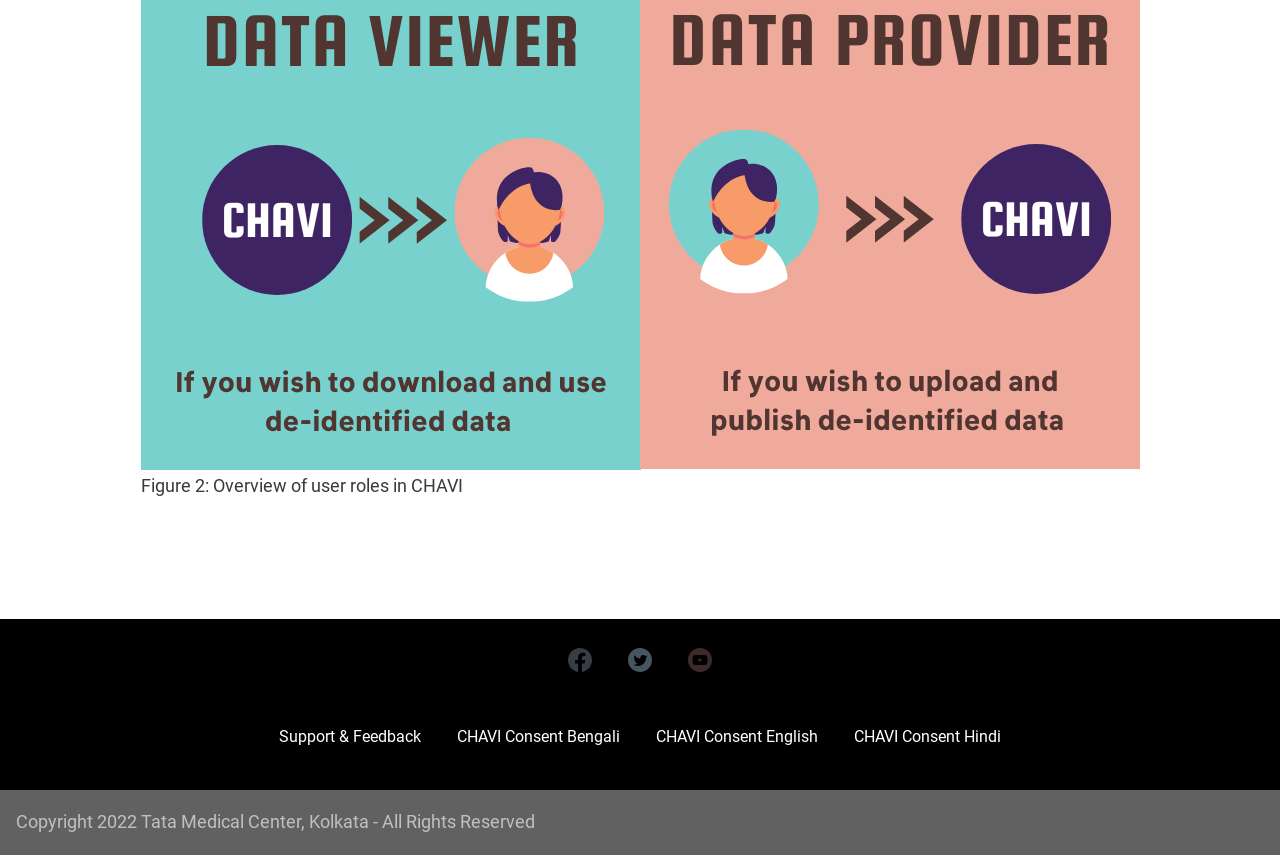Locate the bounding box for the described UI element: "title="Twitter"". Ensure the coordinates are four float numbers between 0 and 1, formatted as [left, top, right, bottom].

[0.478, 0.743, 0.522, 0.812]